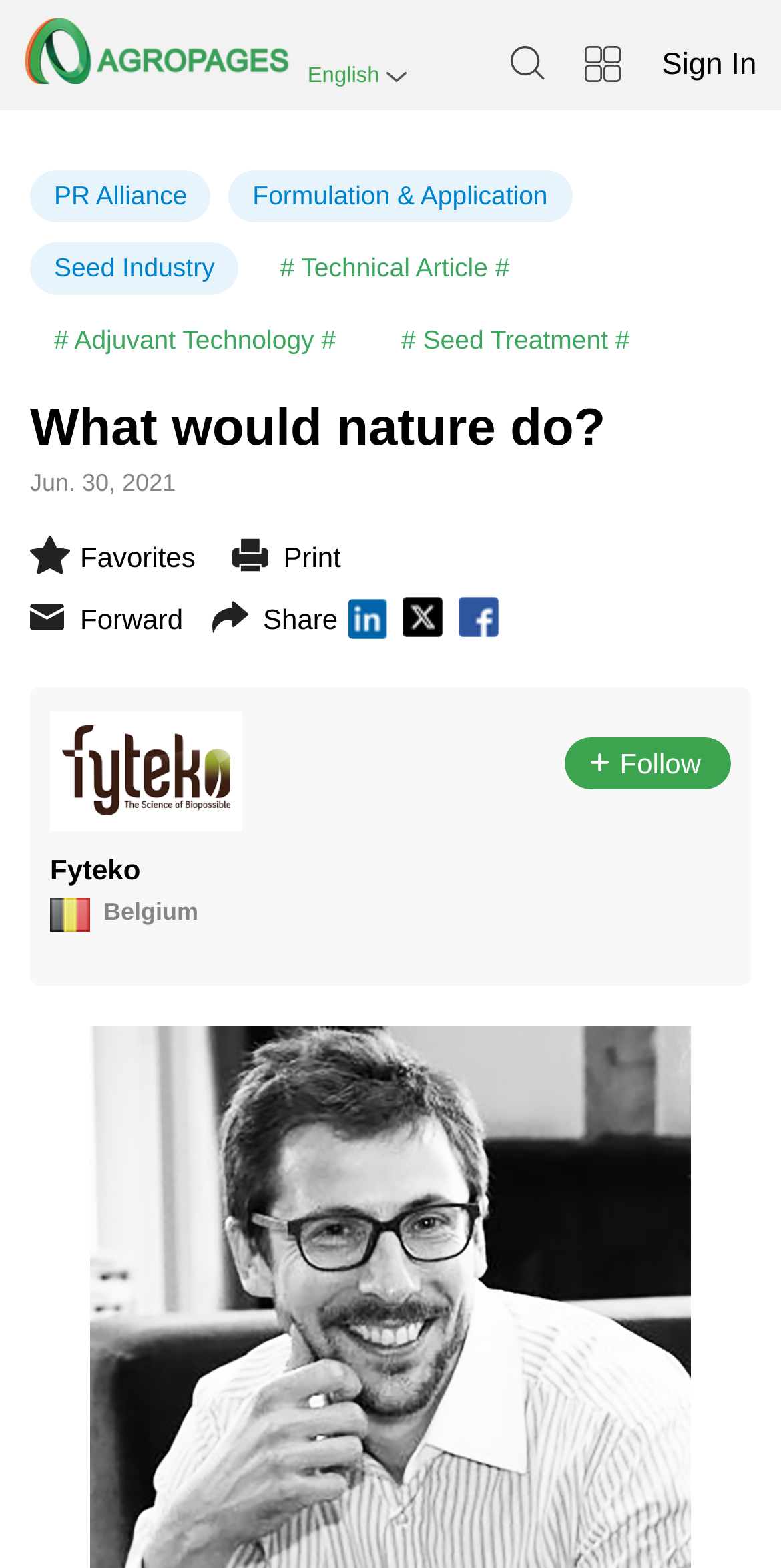Provide the bounding box coordinates of the UI element that matches the description: "parent_node: Your Free Color Consultation".

None